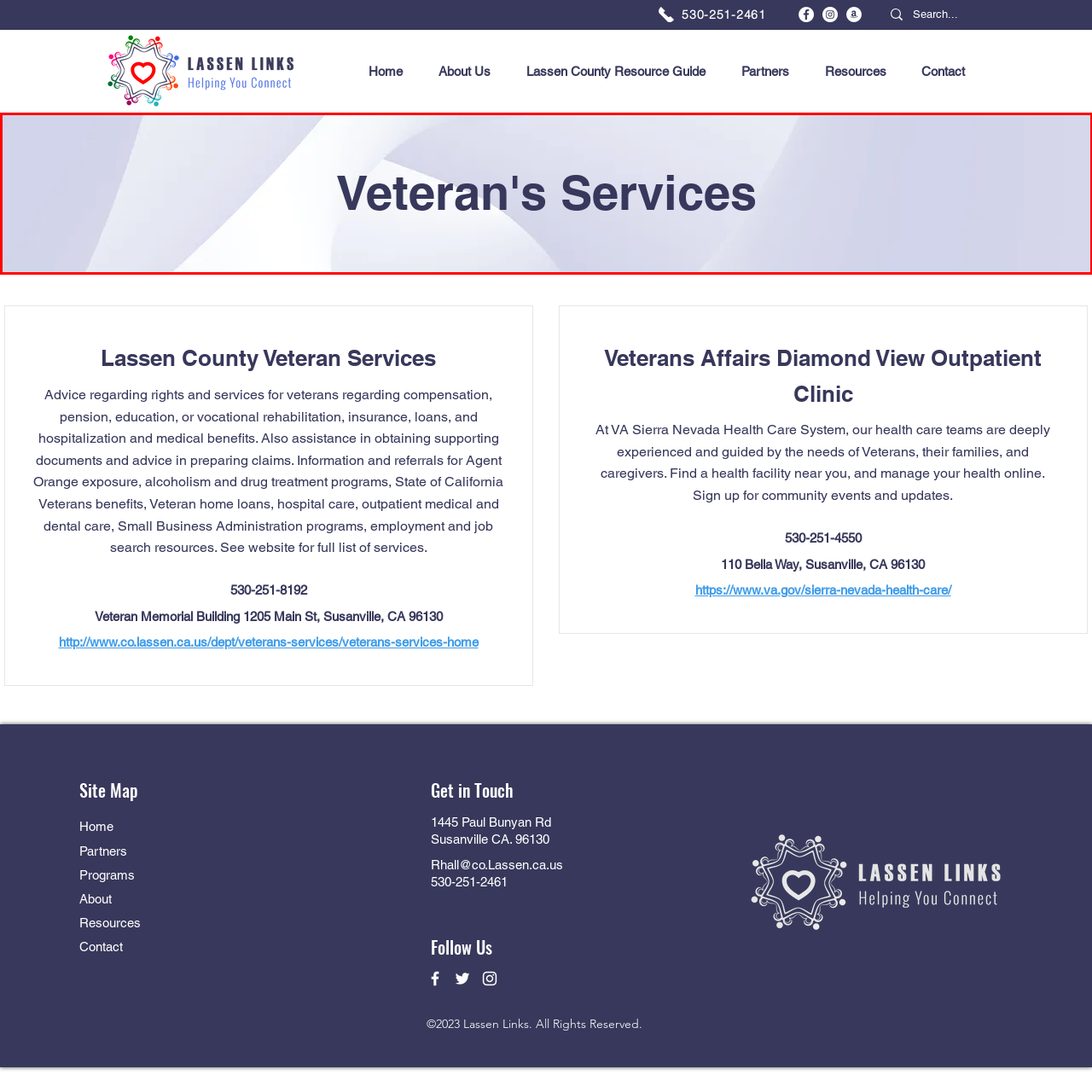What kind of information can users find on this webpage?
Look at the image enclosed by the red bounding box and give a detailed answer using the visual information available in the image.

The caption states that the webpage is dedicated to services available for veterans, including assistance with compensation, education, medical benefits, and more, indicating that users can find a range of information related to veteran support services.